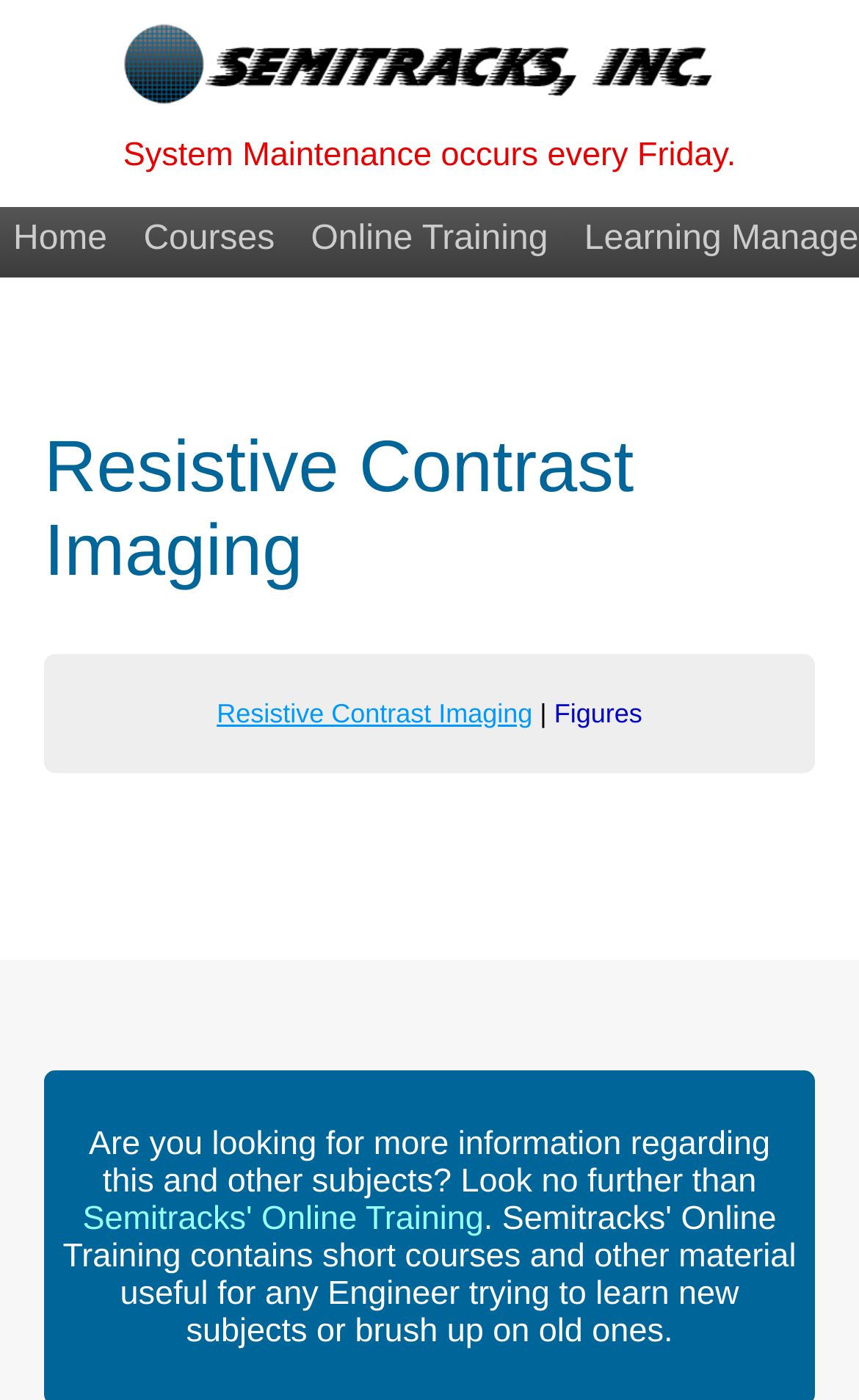Please answer the following question using a single word or phrase: 
What is the topic of the current webpage?

Resistive Contrast Imaging